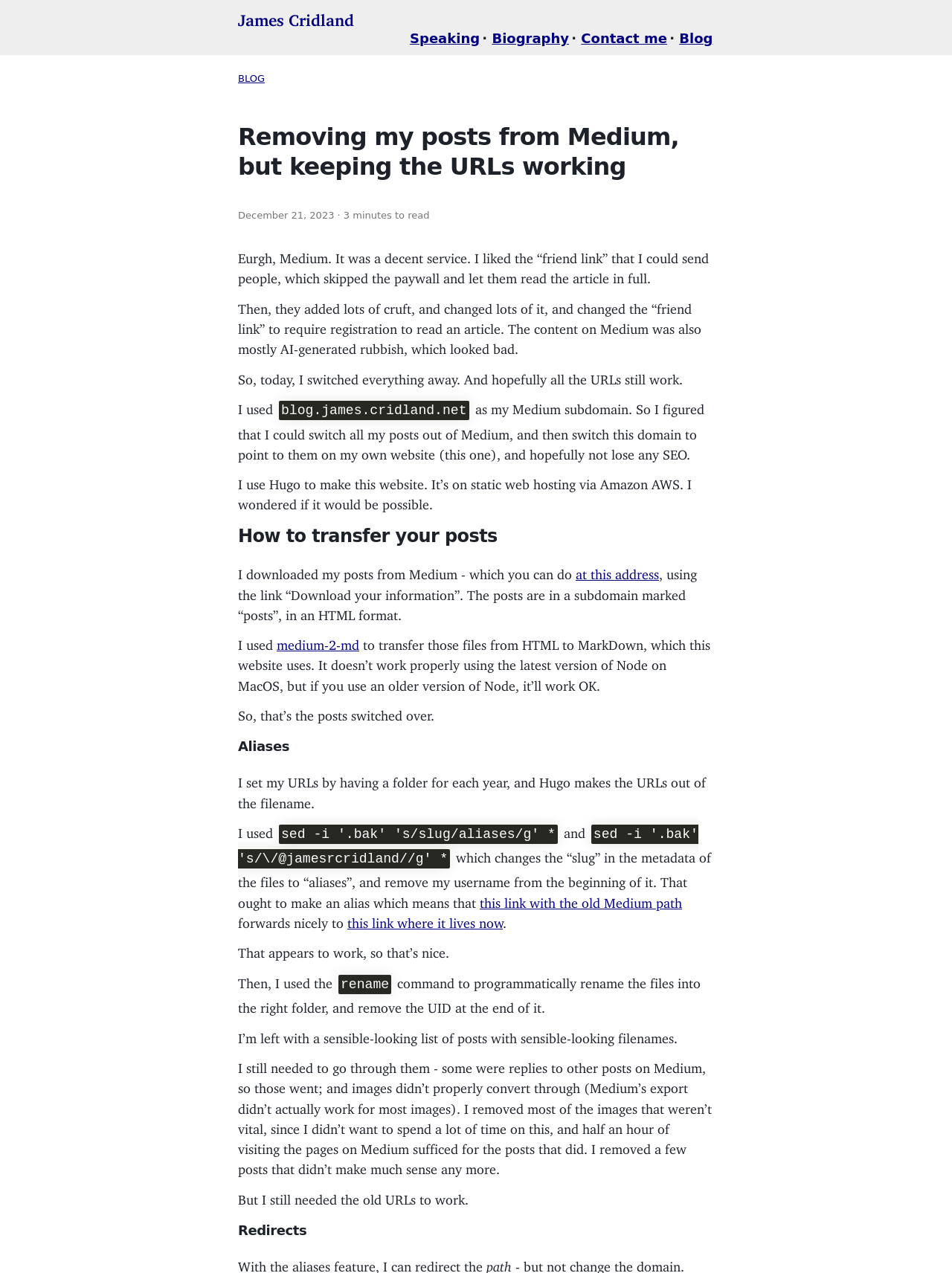What tool did the author use to transfer posts from HTML to Markdown?
Give a detailed explanation using the information visible in the image.

The author used the tool 'medium-2-md' to transfer the posts from HTML to Markdown, which is mentioned in the paragraph explaining the process of transferring posts.